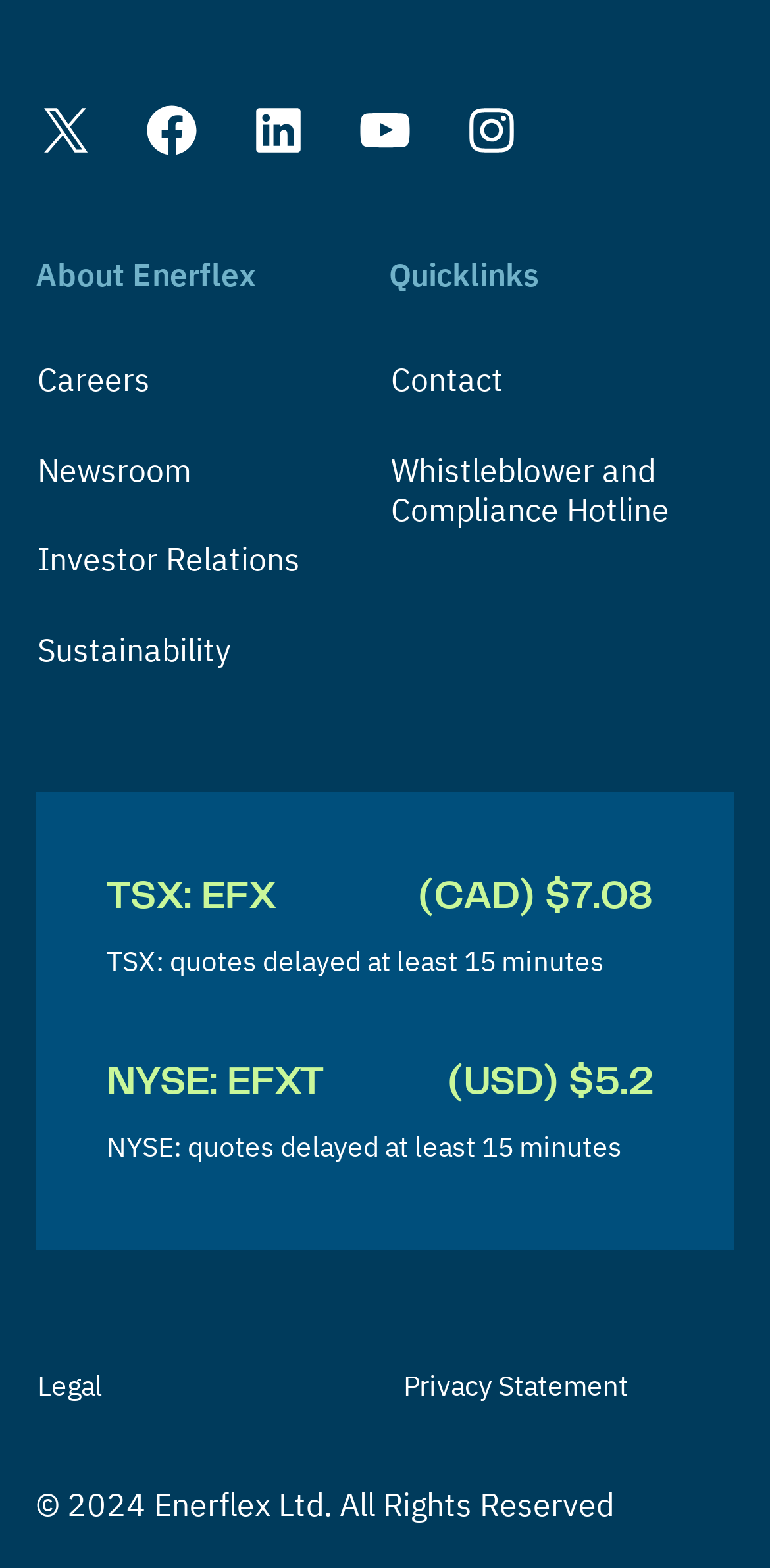Can you find the bounding box coordinates for the element that needs to be clicked to execute this instruction: "View Enerflex's Facebook page"? The coordinates should be given as four float numbers between 0 and 1, i.e., [left, top, right, bottom].

[0.185, 0.064, 0.262, 0.101]